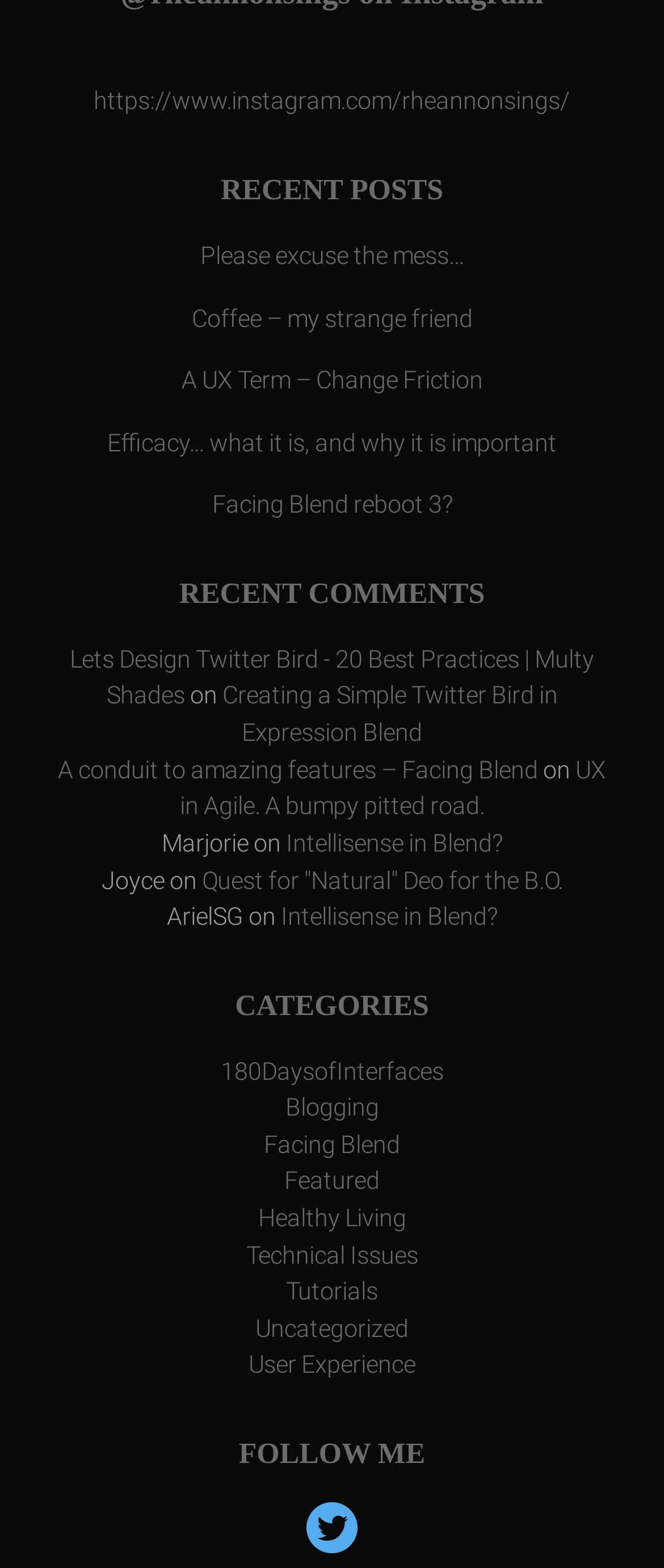Please identify the bounding box coordinates of the area that needs to be clicked to fulfill the following instruction: "View recent comments."

[0.077, 0.367, 0.923, 0.391]